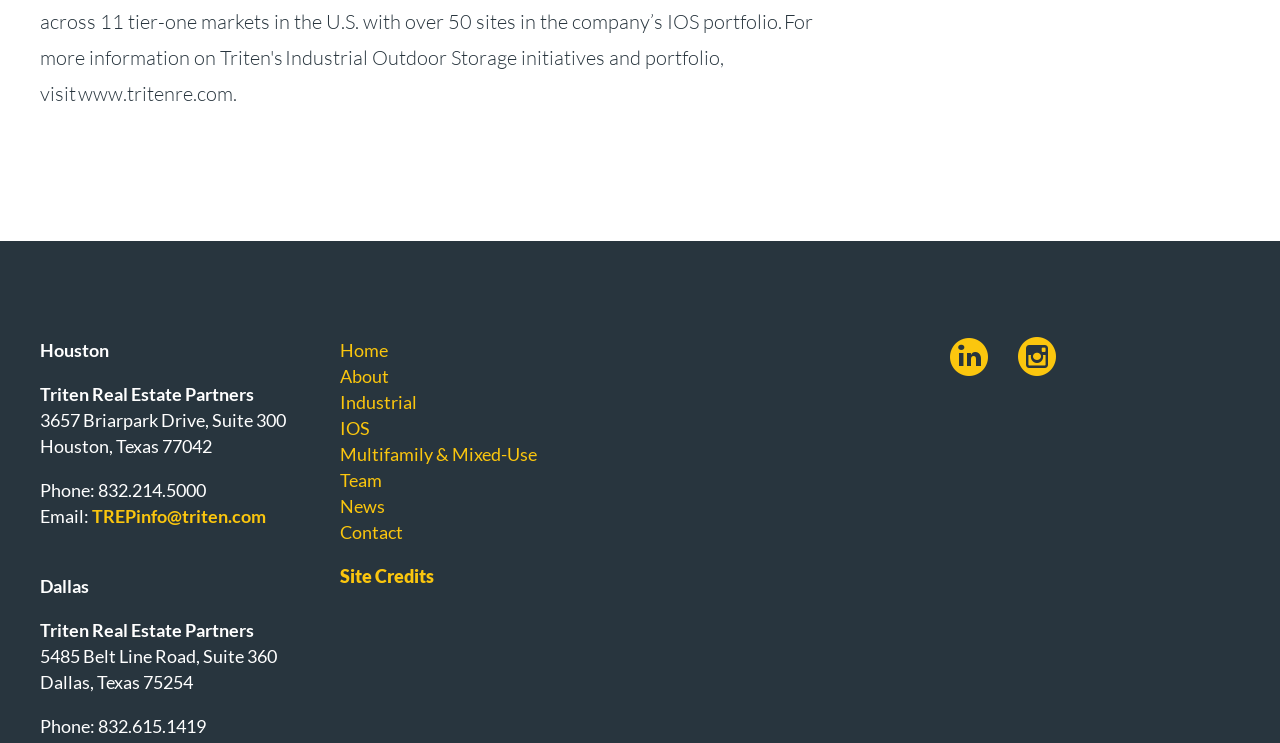Please give the bounding box coordinates of the area that should be clicked to fulfill the following instruction: "view site credits". The coordinates should be in the format of four float numbers from 0 to 1, i.e., [left, top, right, bottom].

[0.266, 0.766, 0.339, 0.79]